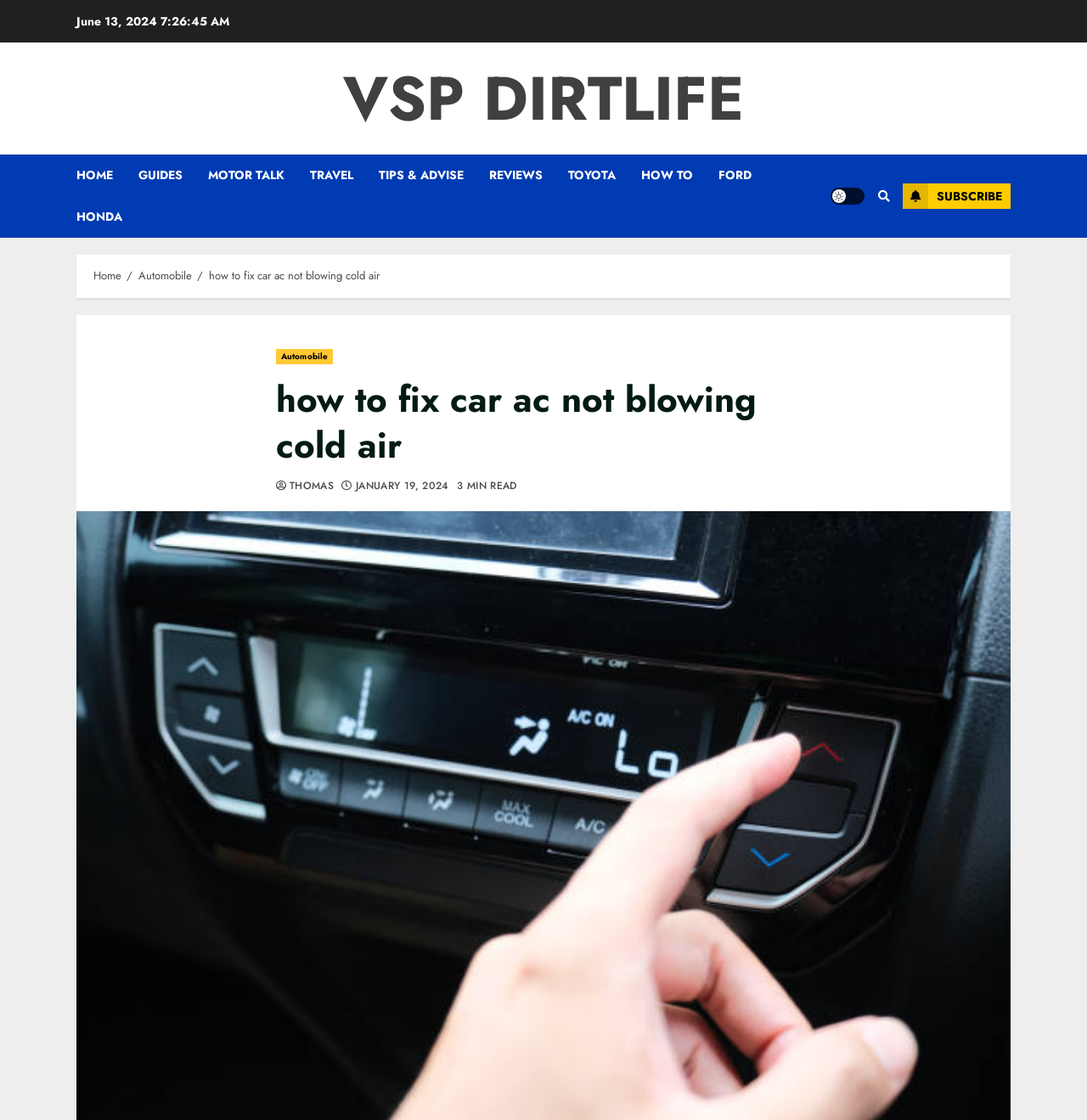Identify and extract the heading text of the webpage.

how to fix car ac not blowing cold air